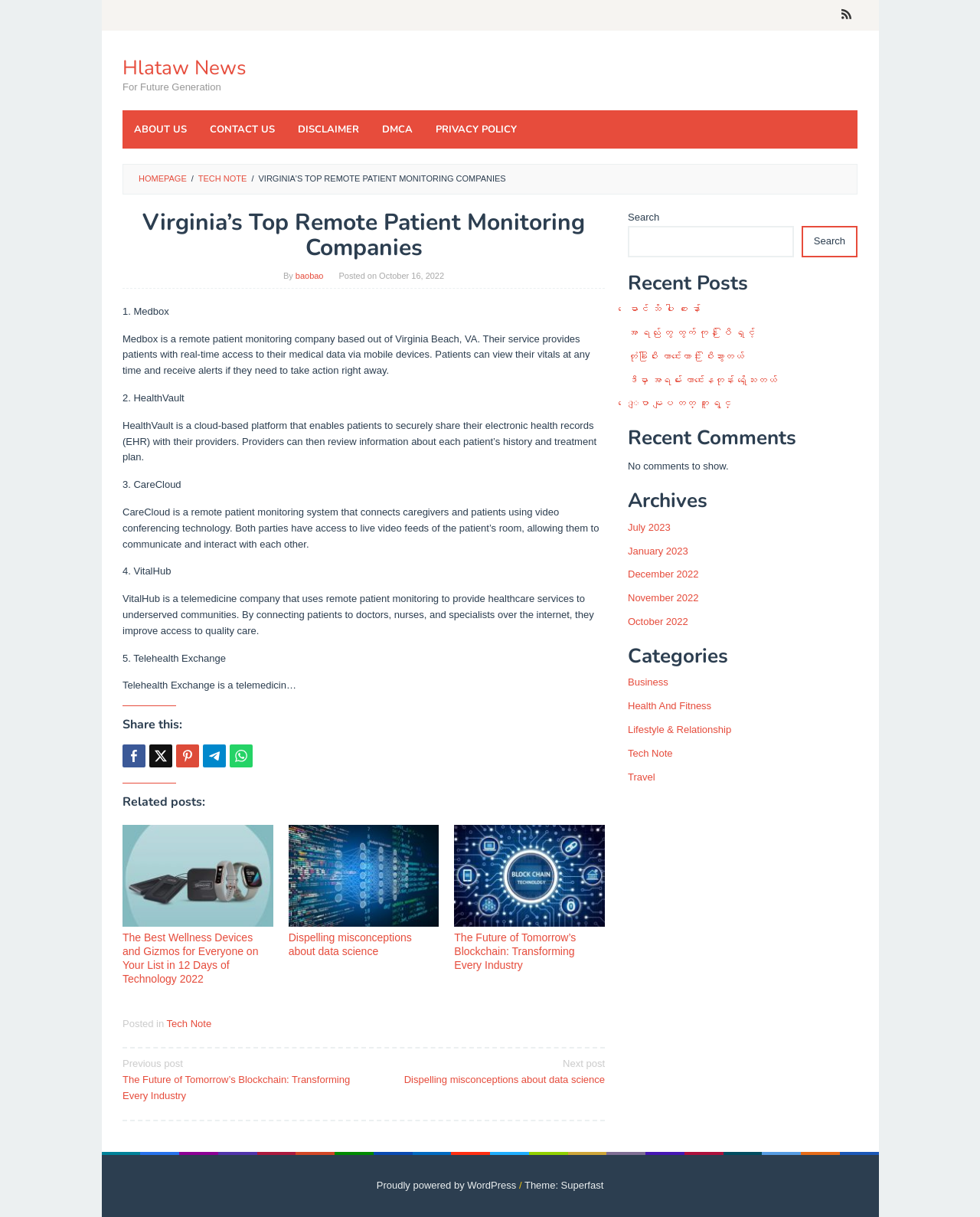Produce an extensive caption that describes everything on the webpage.

This webpage is about Virginia's top remote patient monitoring companies. At the top, there is a navigation bar with links to "Hlataw News", "ABOUT US", "CONTACT US", "DISCLAIMER", "DMCA", and "PRIVACY POLICY". Below the navigation bar, there is a main section that contains an article about the top remote patient monitoring companies in Virginia.

The article has a heading "Virginia's Top Remote Patient Monitoring Companies" and is written by "baobao". It lists five companies: Medbox, HealthVault, CareCloud, VitalHub, and Telehealth Exchange, each with a brief description of their services.

Below the article, there are social media sharing links, including "Share this", "Tweet this", "Pin this", "Telegram Share", and "Whatsapp". There is also a section for related posts, which includes links to three other articles.

On the right side of the page, there is a complementary section that contains a search bar, recent posts, recent comments, archives, and categories. The recent posts section lists five links to other articles, and the archives section lists links to posts from different months. The categories section lists links to different categories, including "Business", "Health And Fitness", "Lifestyle & Relationship", "Tech Note", and "Travel".